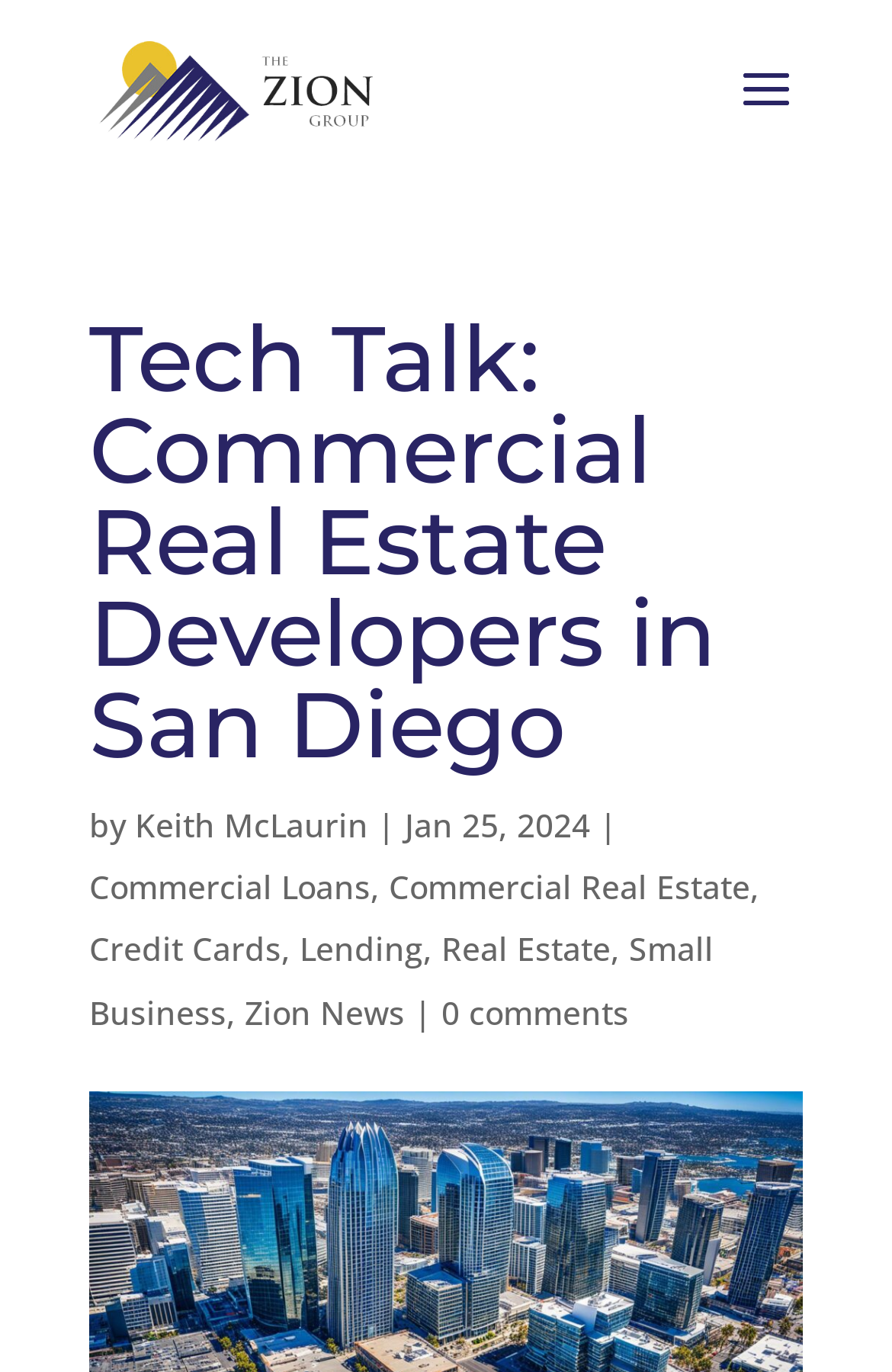Using the information in the image, give a detailed answer to the following question: How many comments does the article have?

I found a link with the text '0 comments' which suggests that the article has no comments.